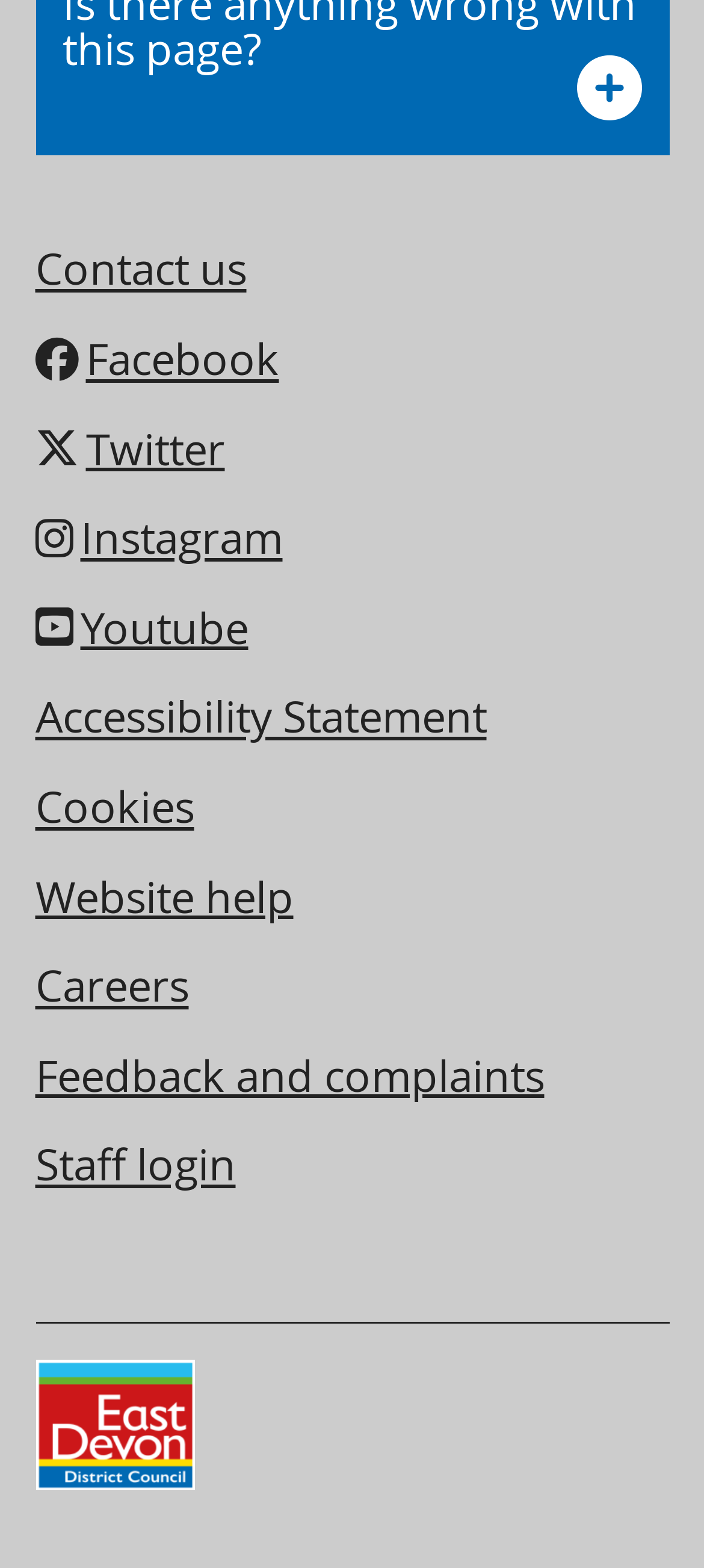From the given element description: "Twitter", find the bounding box for the UI element. Provide the coordinates as four float numbers between 0 and 1, in the order [left, top, right, bottom].

[0.122, 0.26, 0.319, 0.314]